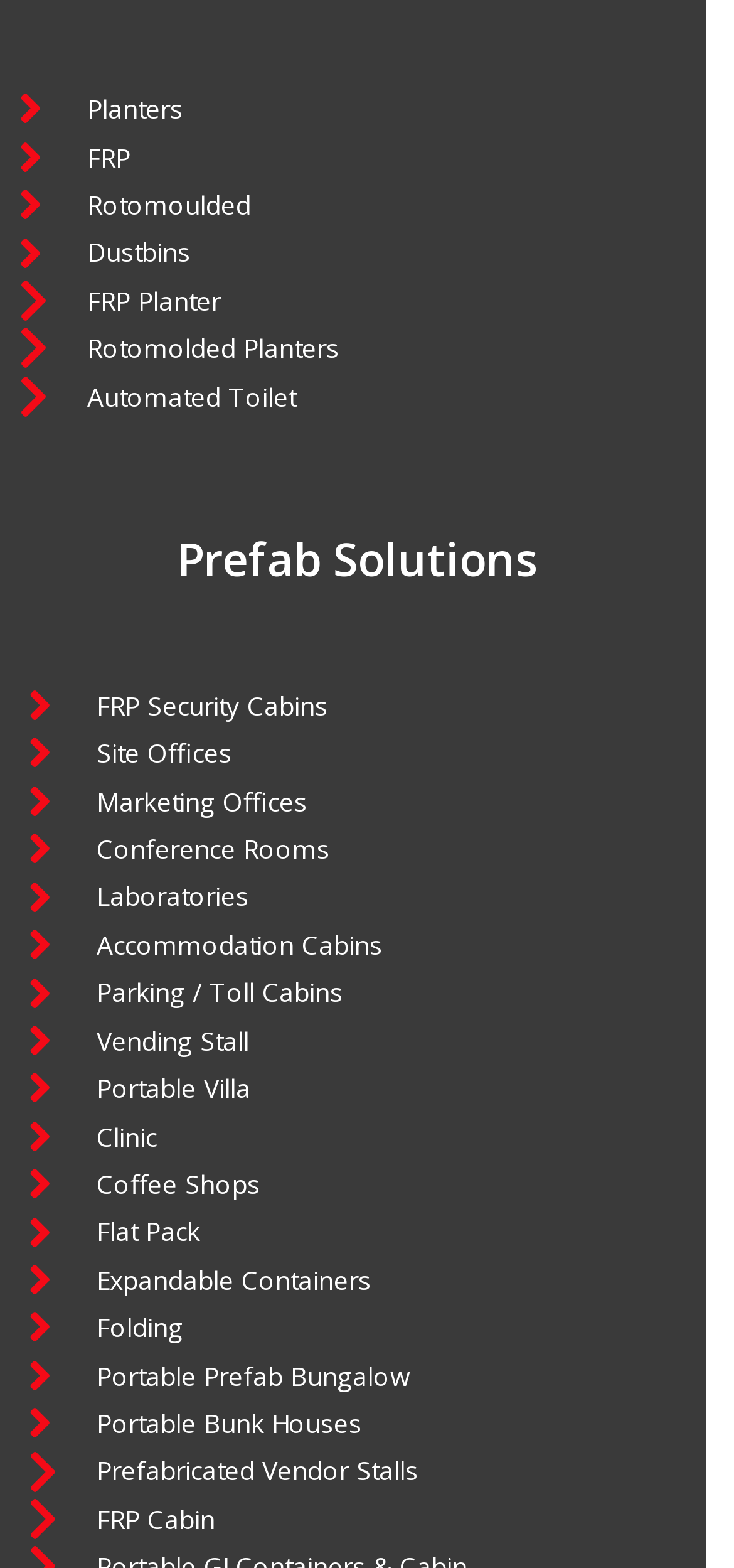Determine the bounding box coordinates for the clickable element to execute this instruction: "Go to Progress check". Provide the coordinates as four float numbers between 0 and 1, i.e., [left, top, right, bottom].

None